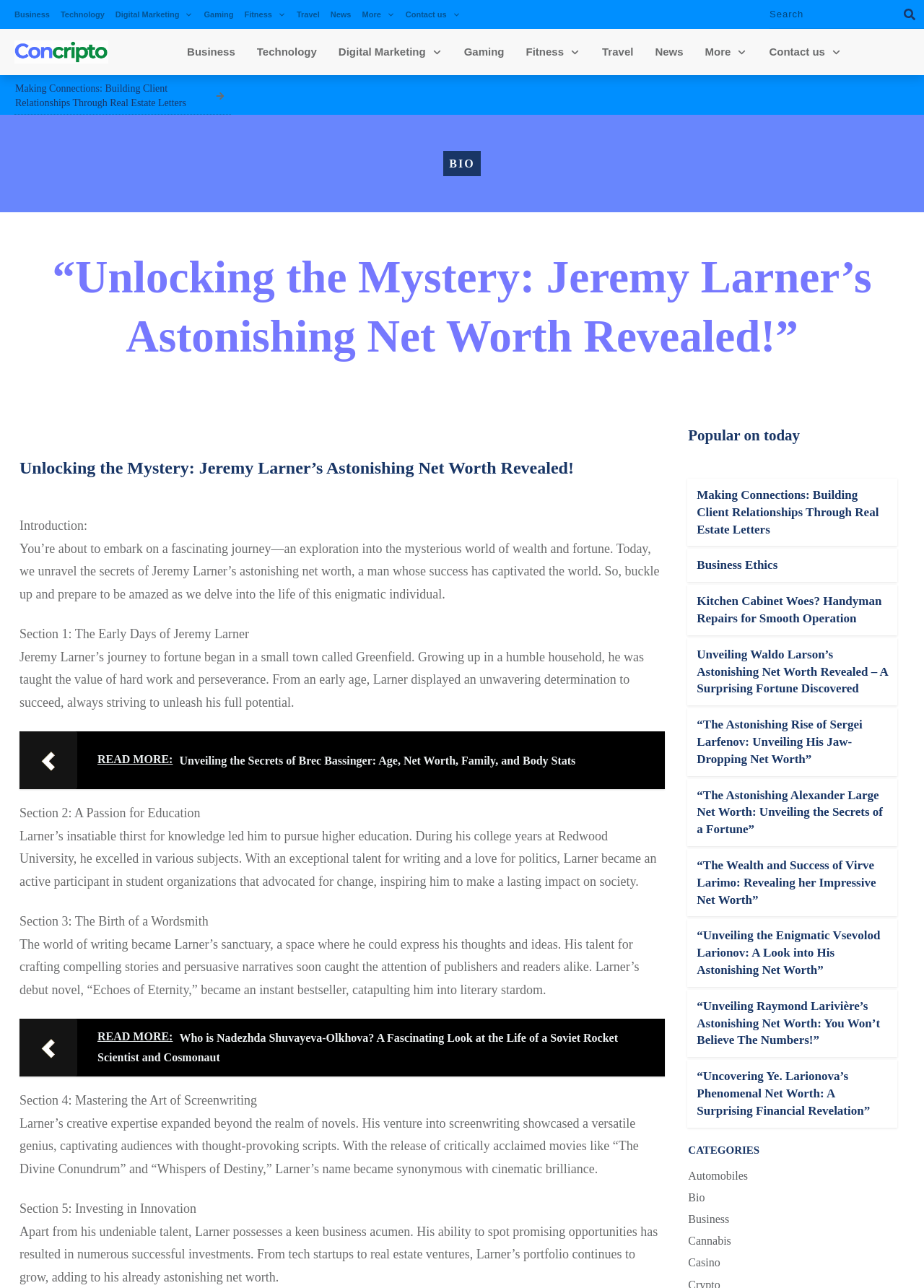Given the description of a UI element: "Contact us", identify the bounding box coordinates of the matching element in the webpage screenshot.

[0.439, 0.005, 0.498, 0.017]